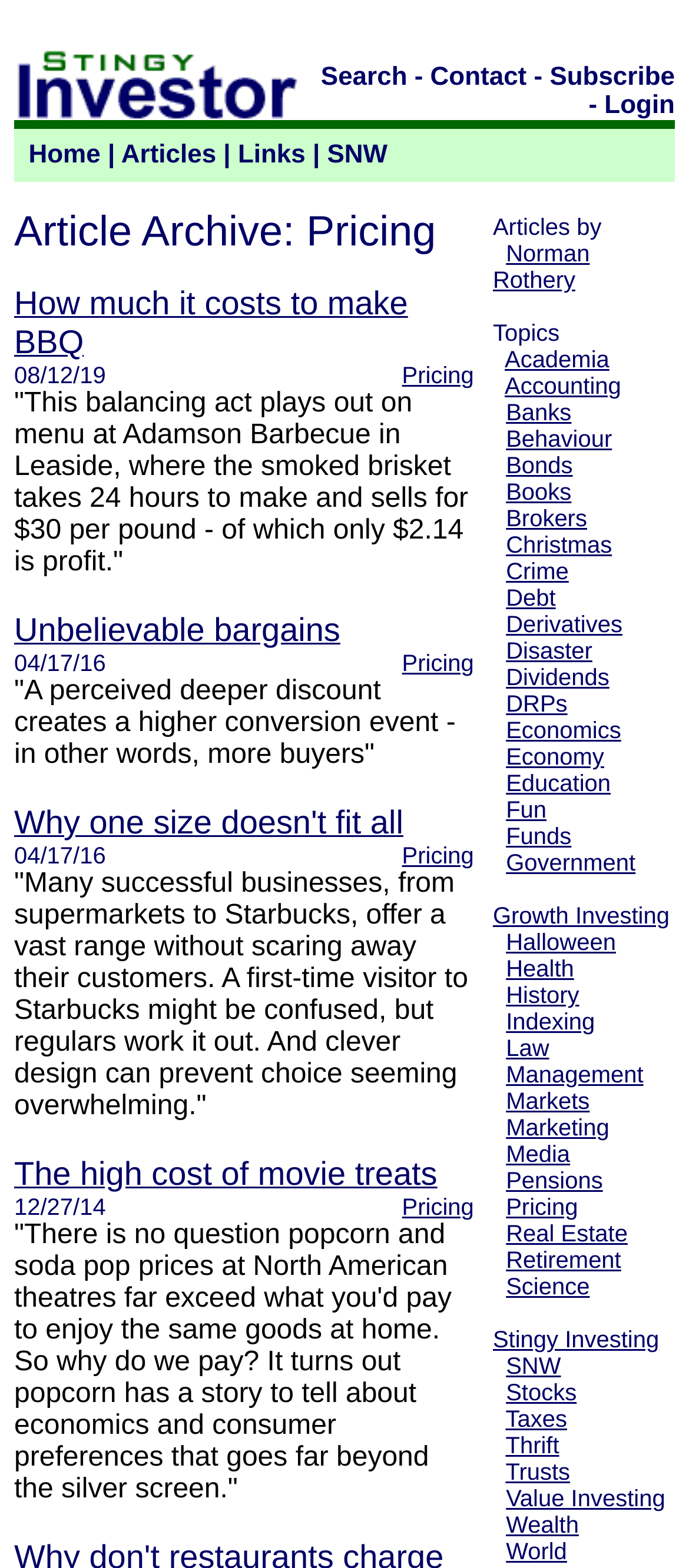From the element description: "Books", extract the bounding box coordinates of the UI element. The coordinates should be expressed as four float numbers between 0 and 1, in the order [left, top, right, bottom].

[0.734, 0.305, 0.829, 0.322]